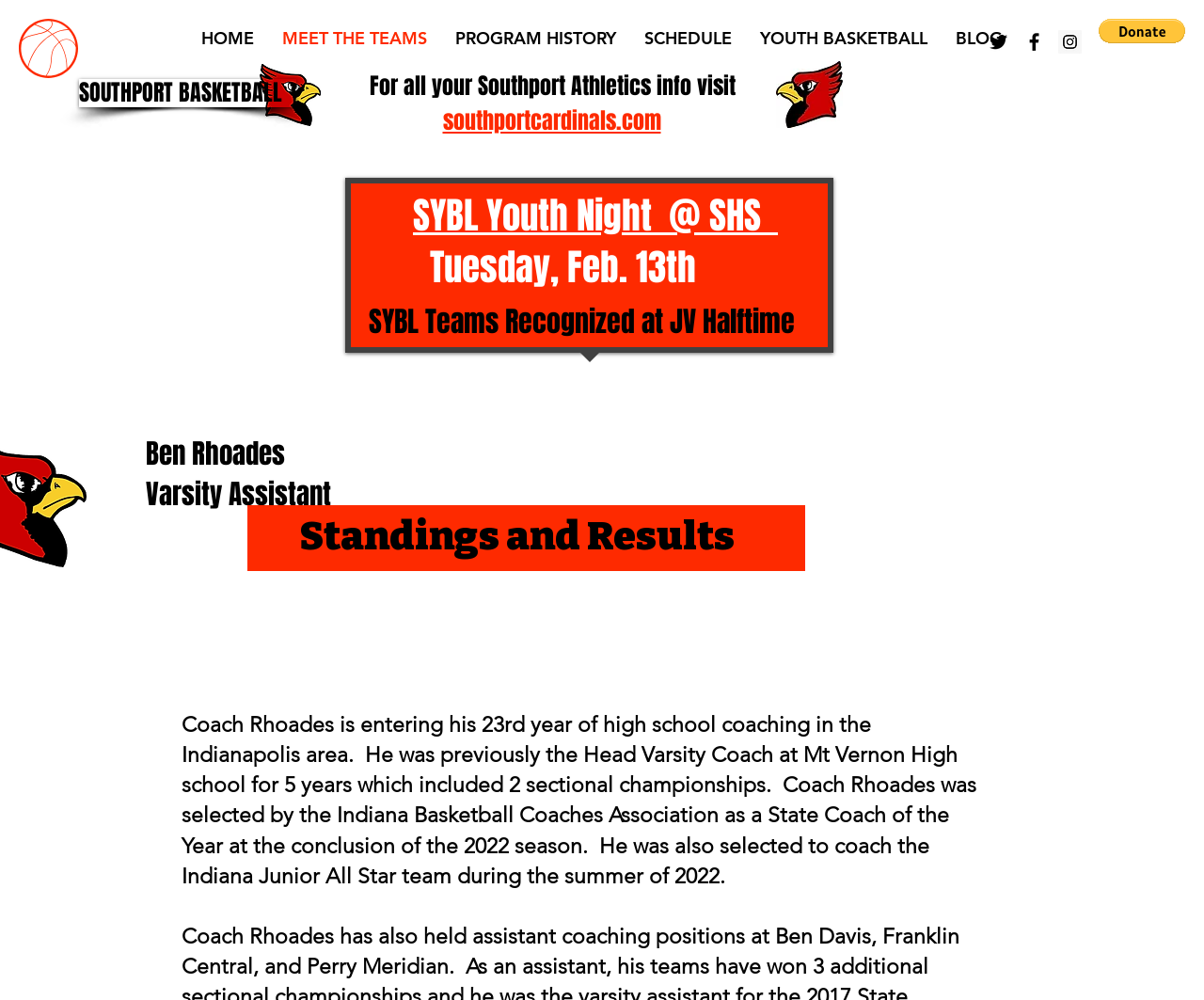Please locate and generate the primary heading on this webpage.

For all your Southport Athletics info visit